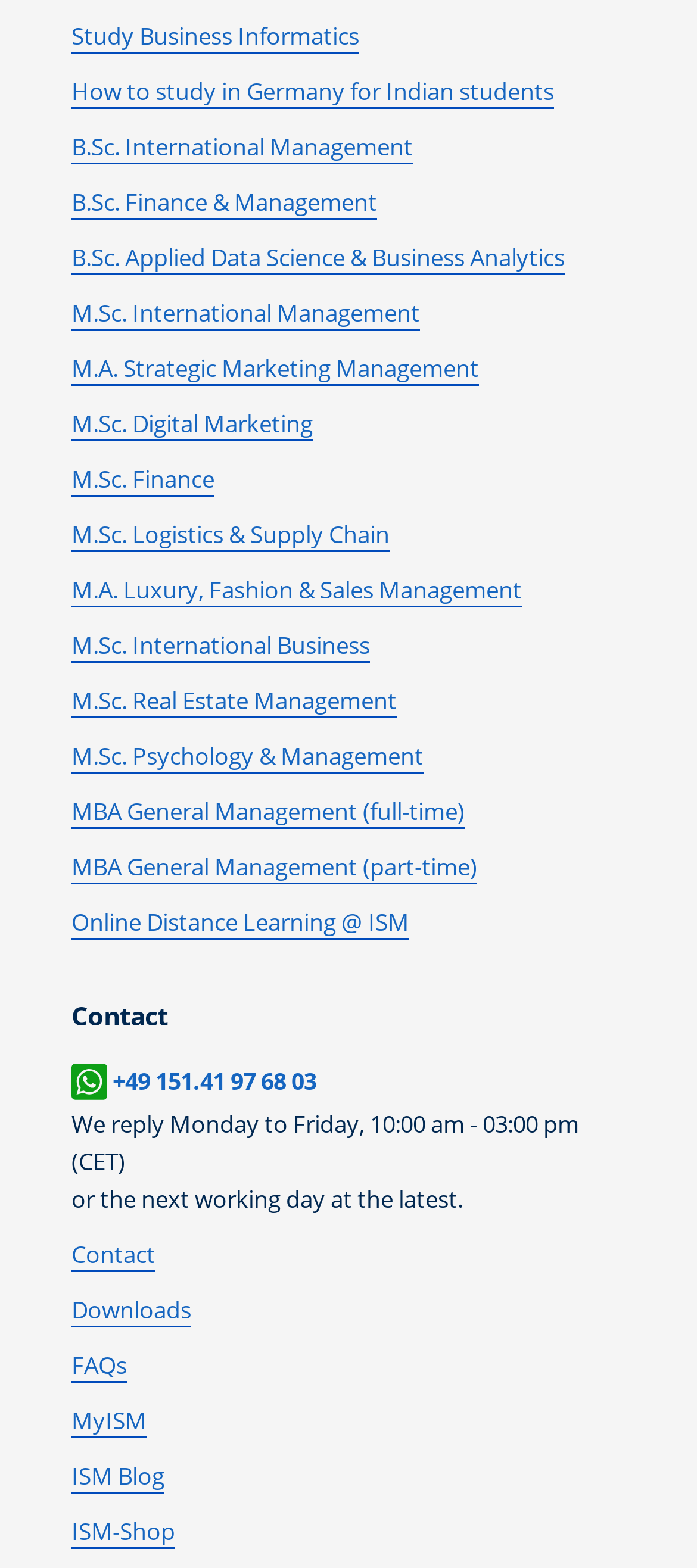Pinpoint the bounding box coordinates of the area that should be clicked to complete the following instruction: "Study Business Informatics". The coordinates must be given as four float numbers between 0 and 1, i.e., [left, top, right, bottom].

[0.103, 0.013, 0.515, 0.034]